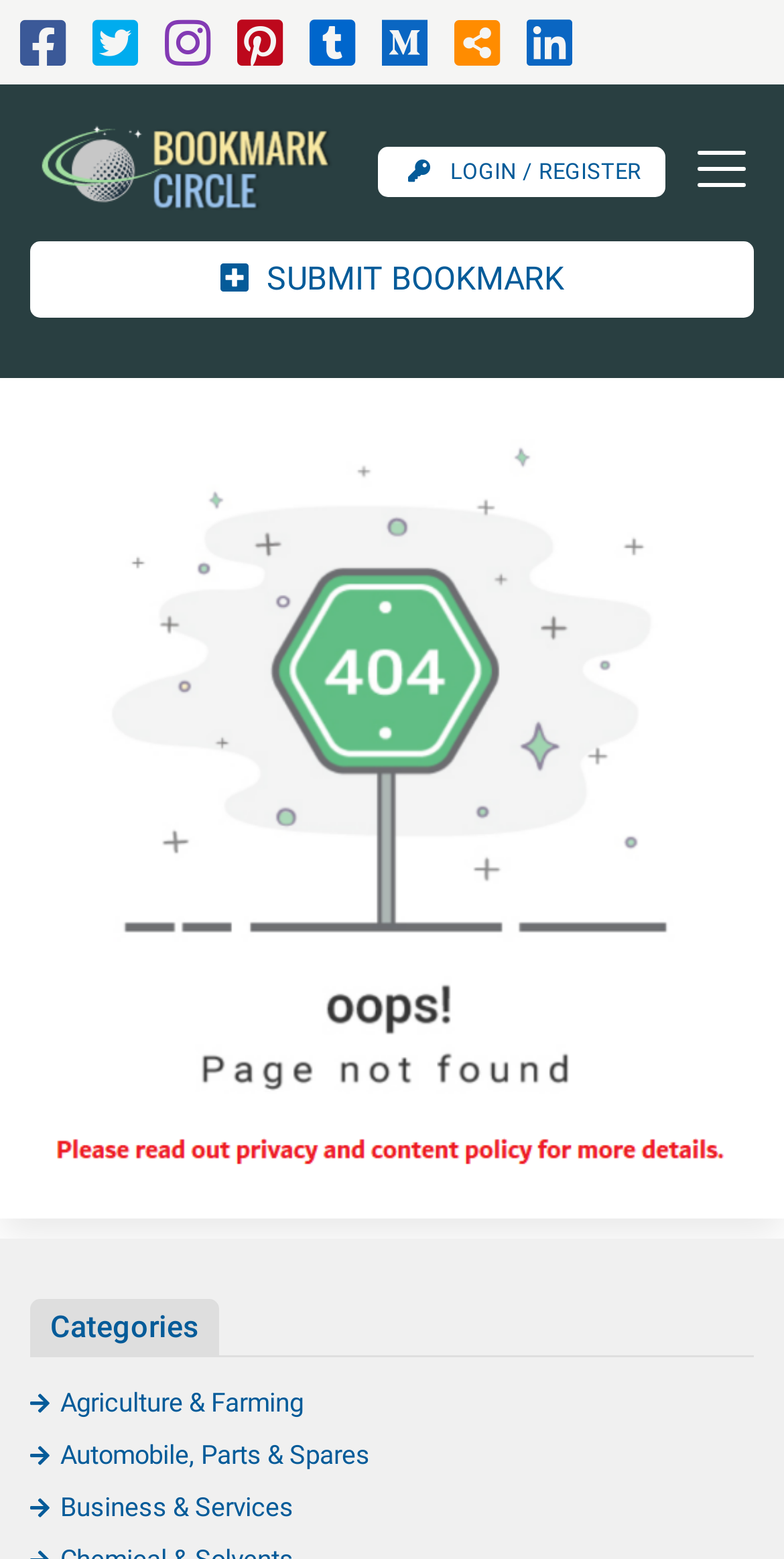What is the logo of the website?
Could you give a comprehensive explanation in response to this question?

The logo of the website is 'bookmarkcircle.com' which can be found on the top left corner of the webpage, inside a link element with a bounding box coordinate of [0.038, 0.074, 0.449, 0.142] and an image element with the same bounding box coordinate.